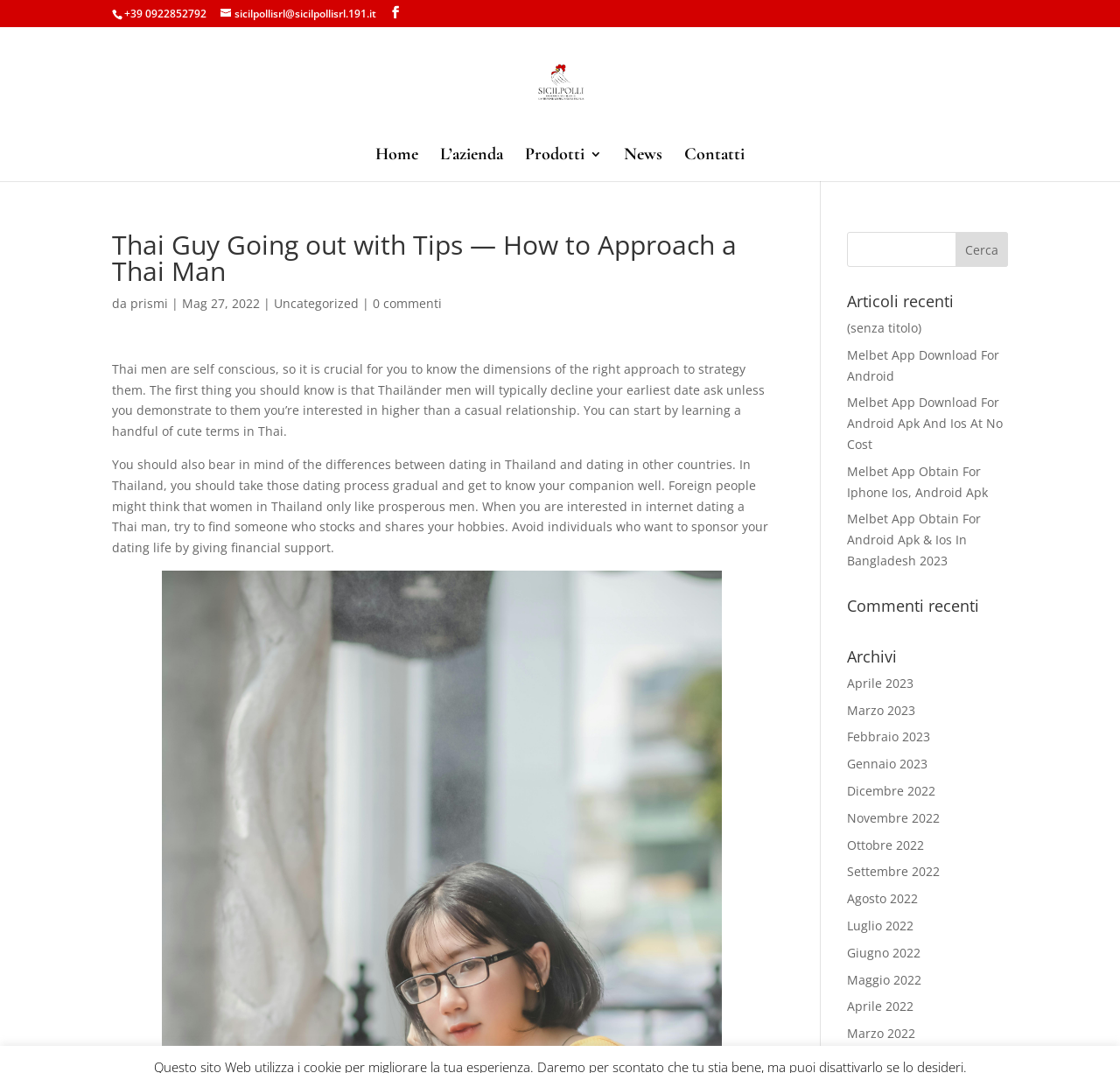What is the phone number at the top of the page?
Use the information from the screenshot to give a comprehensive response to the question.

The phone number can be found at the top of the page, specifically in the static text element with the bounding box coordinates [0.111, 0.006, 0.184, 0.02].